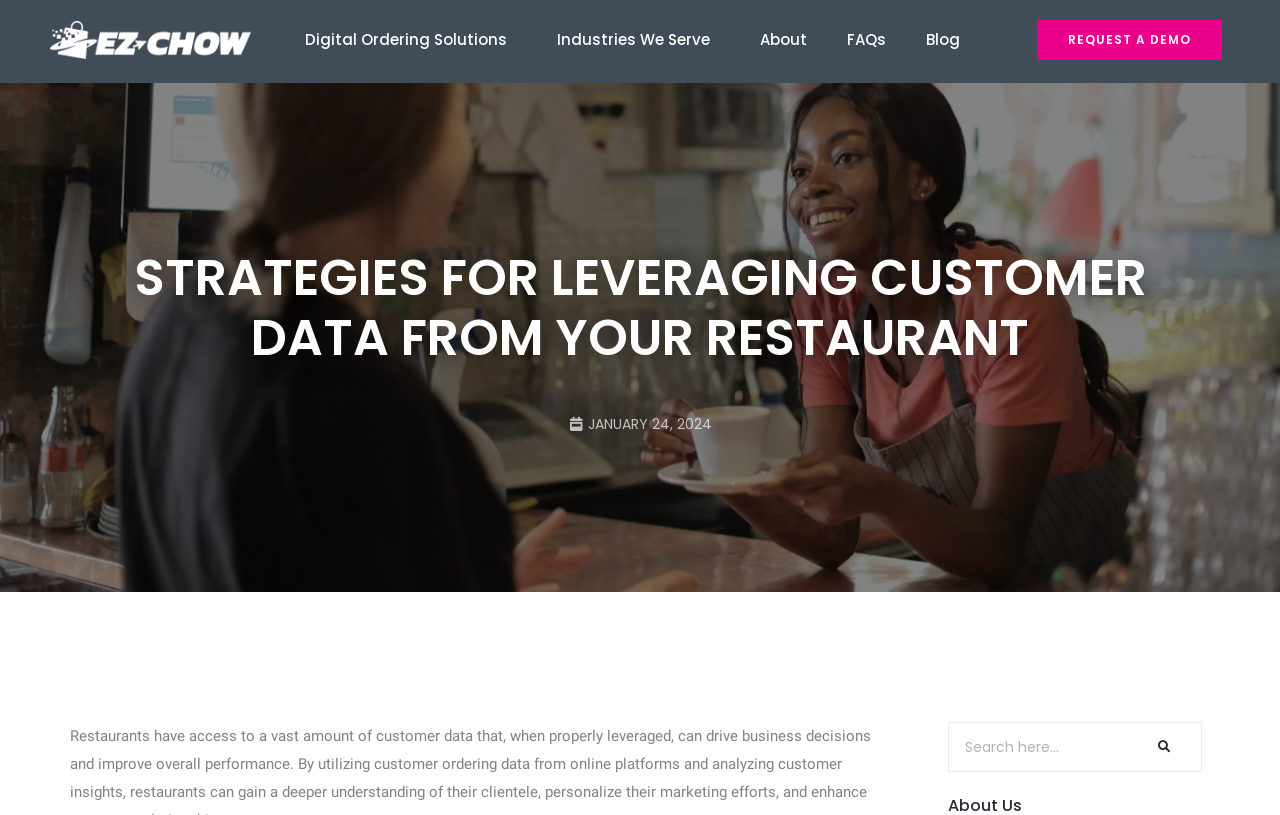Respond to the following question using a concise word or phrase: 
What is the date mentioned on the webpage?

JANUARY 24, 2024